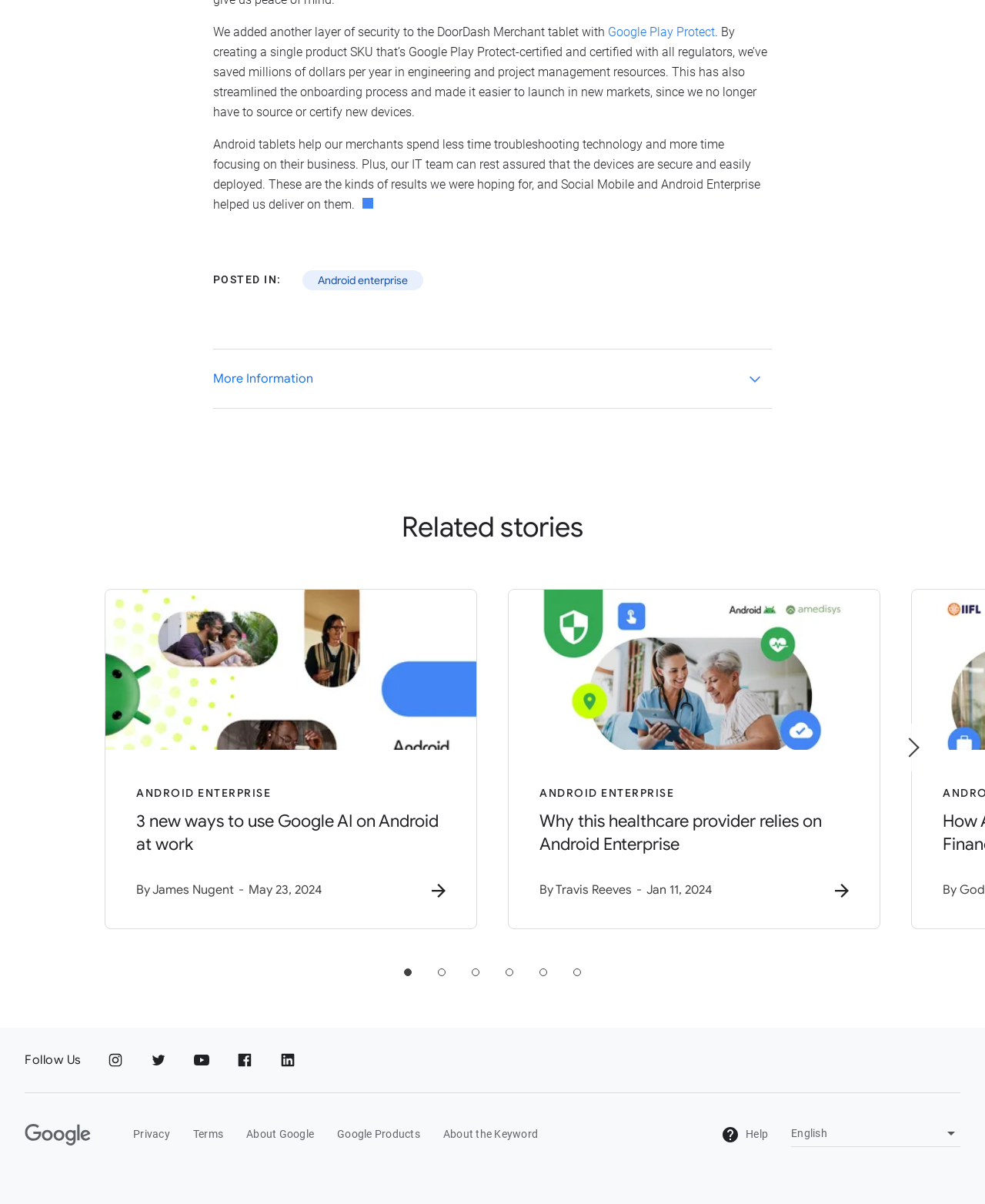Give a concise answer using only one word or phrase for this question:
What social media platforms are listed at the bottom of the webpage?

Instagram, Twitter, YouTube, Facebook, LinkedIn